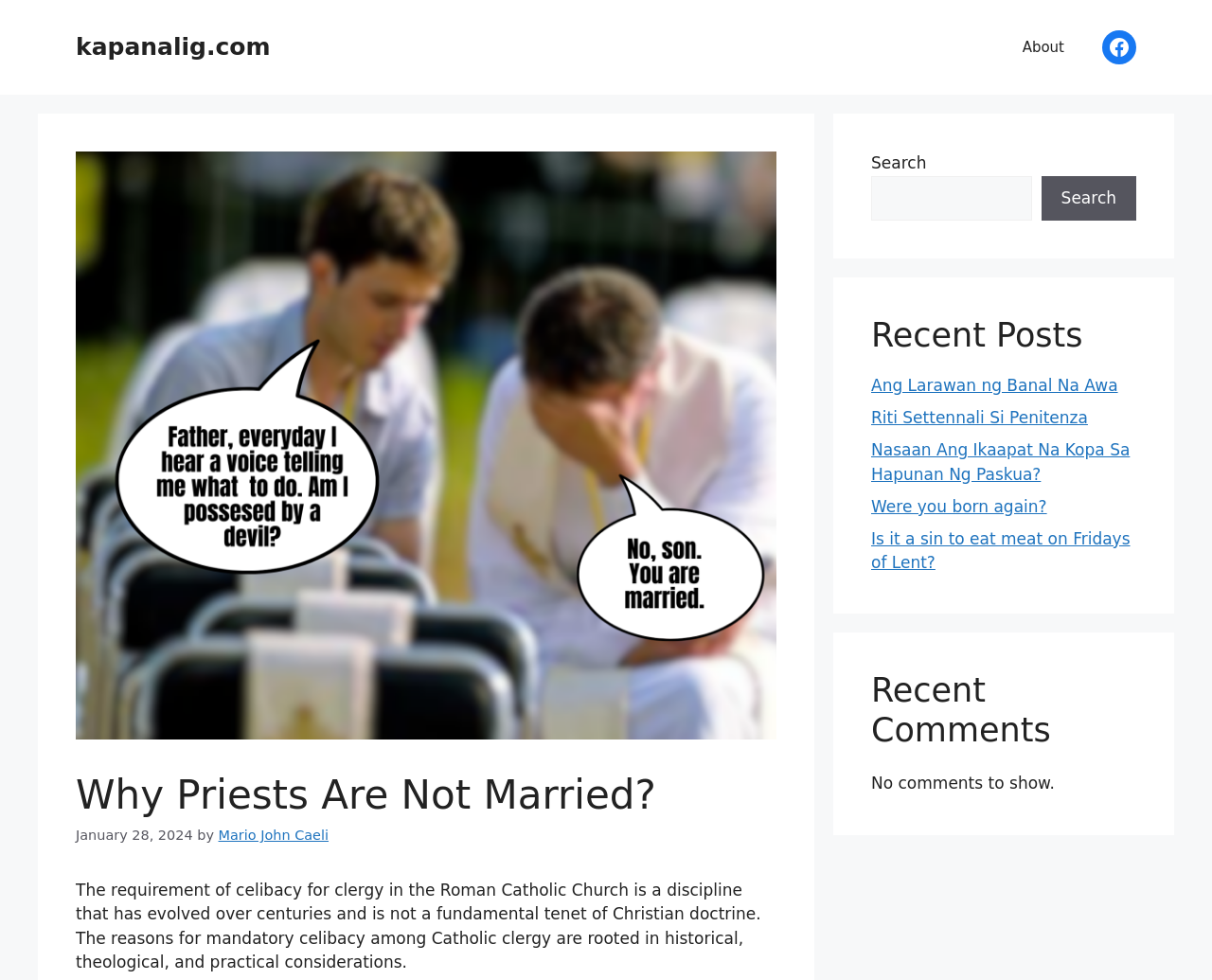Determine the bounding box coordinates for the element that should be clicked to follow this instruction: "Like the page on social media". The coordinates should be given as four float numbers between 0 and 1, in the format [left, top, right, bottom].

[0.909, 0.031, 0.938, 0.066]